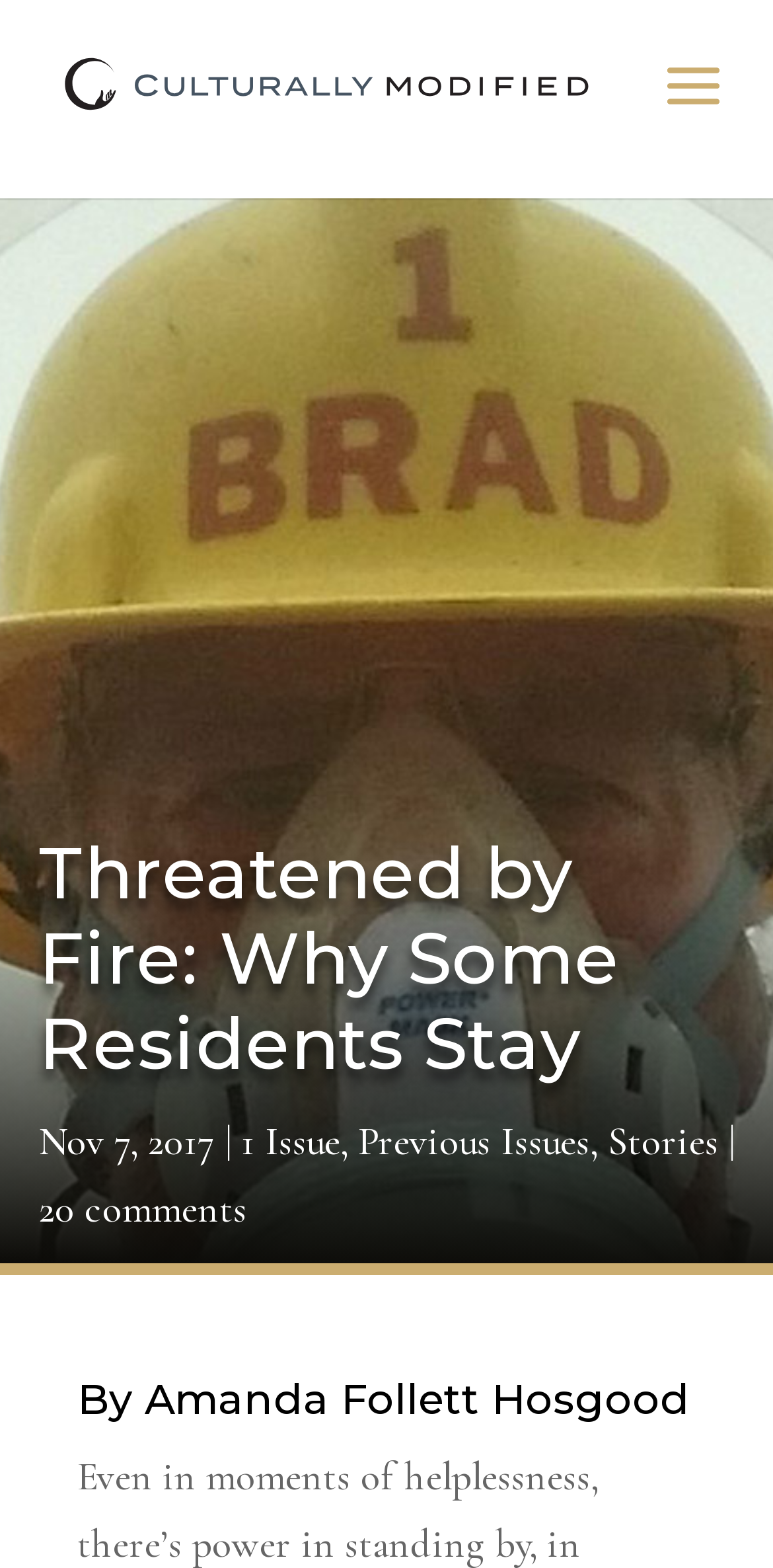Identify the bounding box for the described UI element. Provide the coordinates in (top-left x, top-left y, bottom-right x, bottom-right y) format with values ranging from 0 to 1: Facebook

None